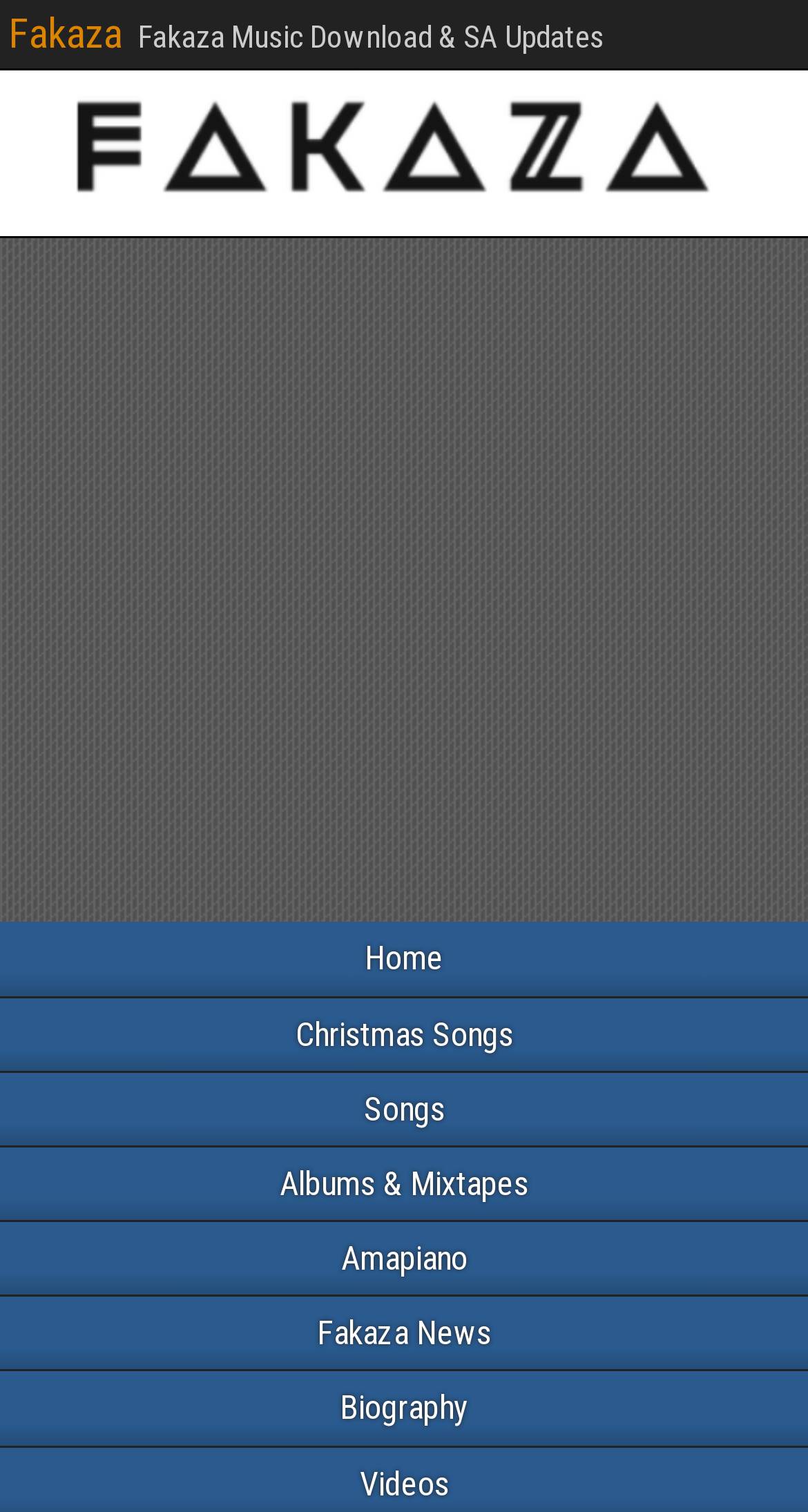What is the main heading of this webpage? Please extract and provide it.

Who Sang Ellu P 75? Name, Bio, Age